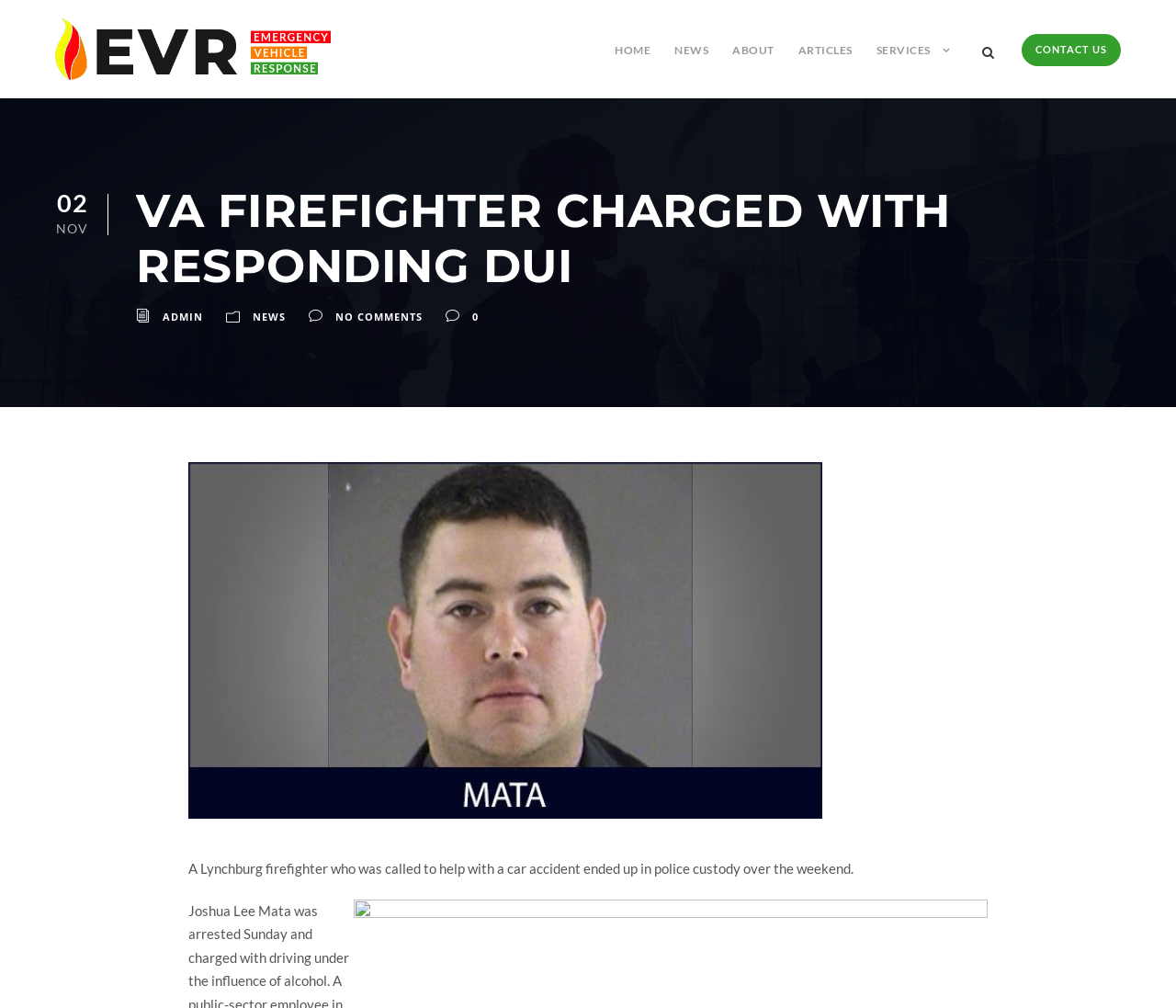What was Joshua Lee Mata charged with?
Please provide a comprehensive answer based on the visual information in the image.

From the webpage content, we can see that Joshua Lee Mata was arrested and charged with driving, although the specific charge is not specified, it is implied to be related to driving under the influence (DUI) based on the context.